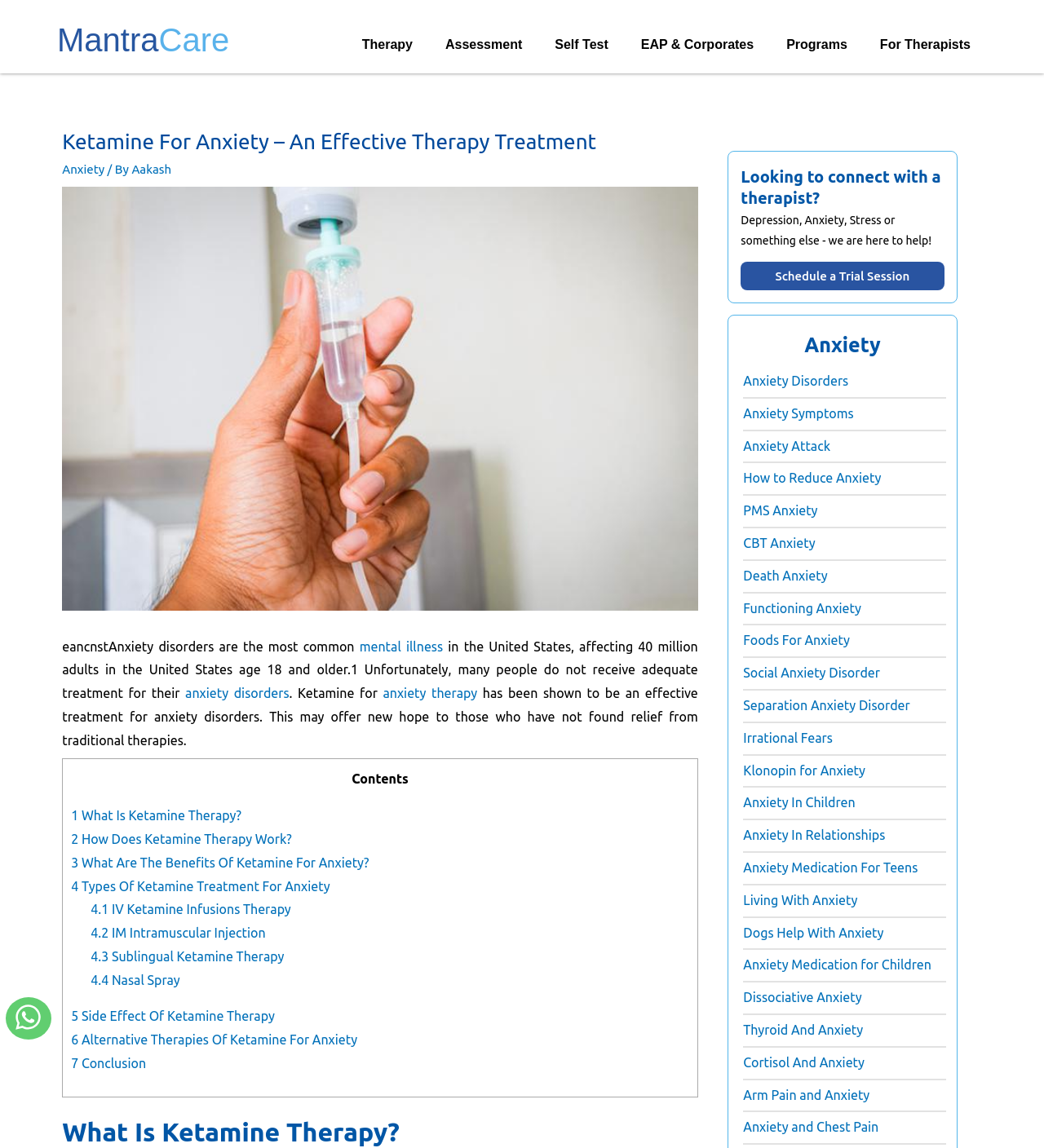Analyze the image and give a detailed response to the question:
What is the purpose of the 'Schedule a Trial Session' button?

The 'Schedule a Trial Session' button is likely intended to allow users to connect with a therapist, as it is placed under the heading 'Looking to connect with a therapist?' and accompanied by text encouraging users to seek help for depression, anxiety, stress, or other issues.